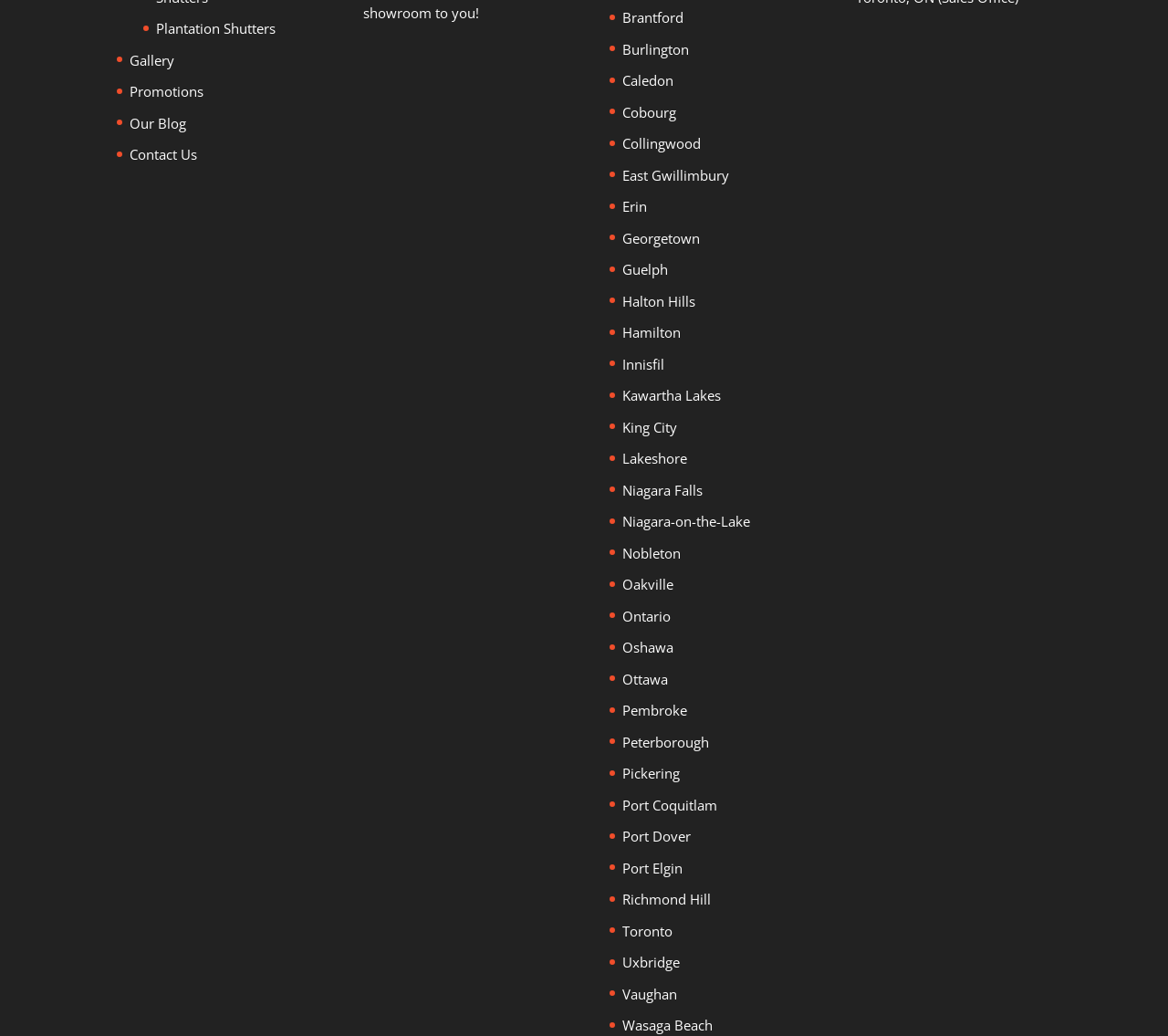How many locations are listed?
Using the image as a reference, give a one-word or short phrase answer.

31